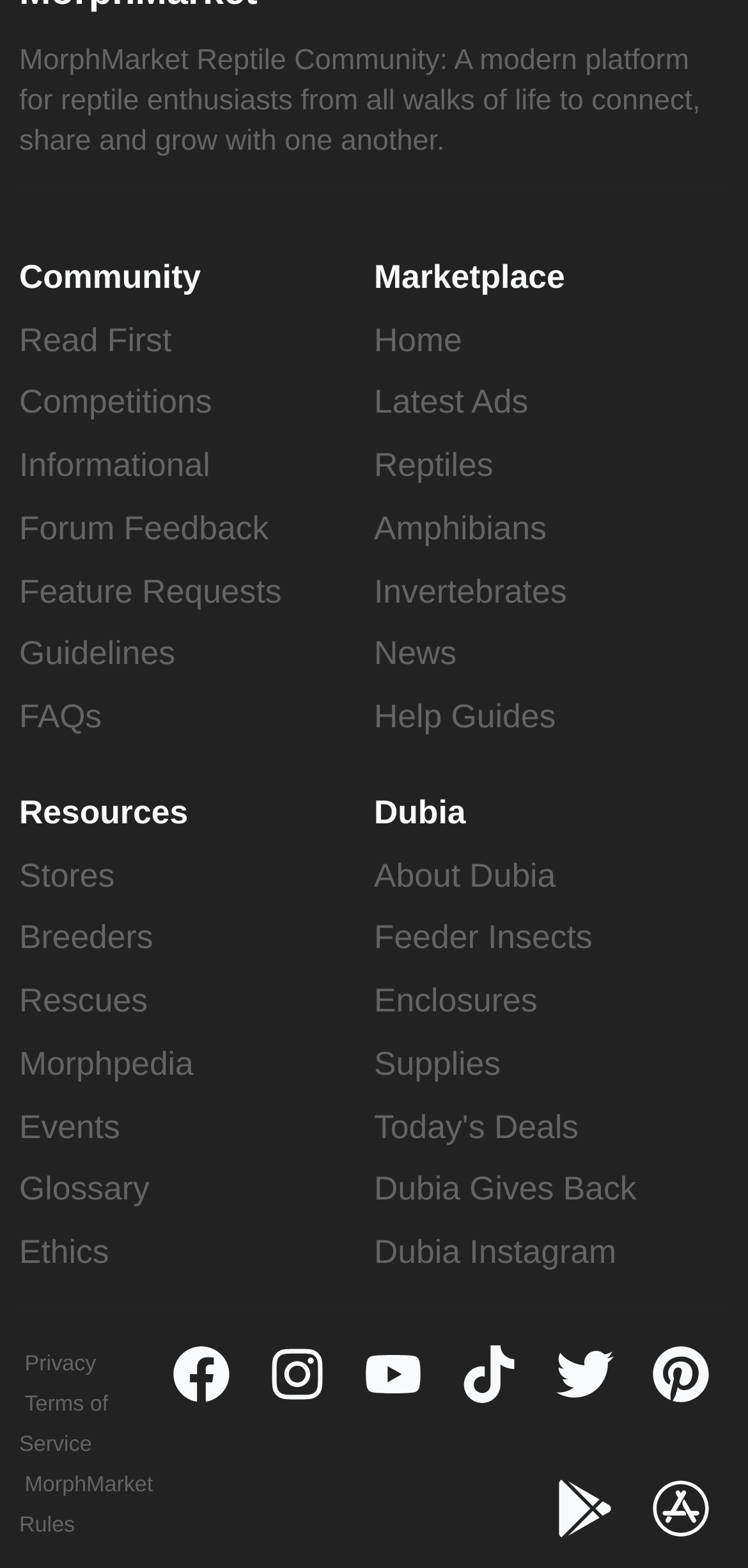Answer the question using only one word or a concise phrase: What is the name of the application that can be downloaded?

The MM App